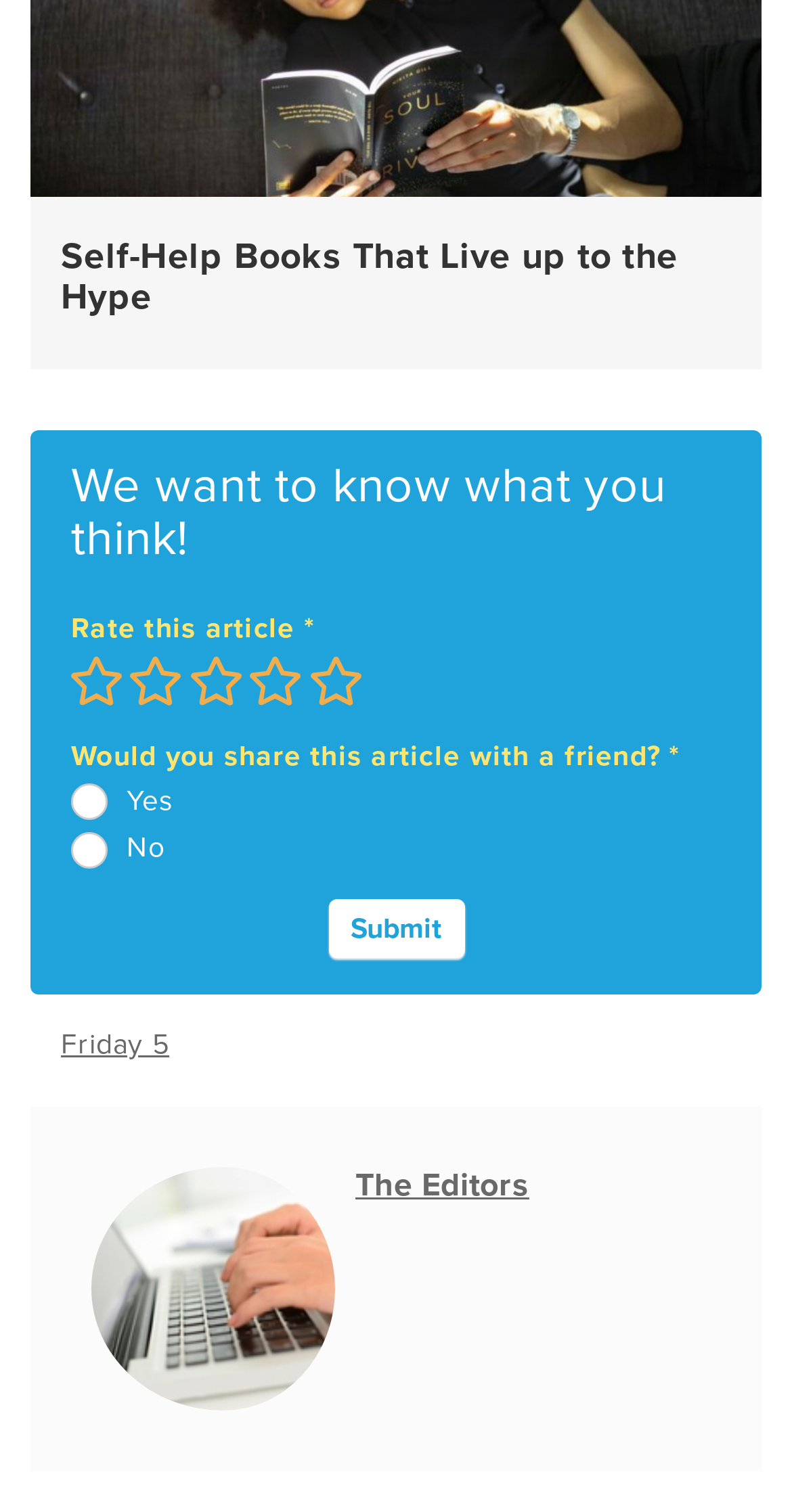Please identify the bounding box coordinates of where to click in order to follow the instruction: "Select 5 stars".

[0.392, 0.434, 0.425, 0.452]